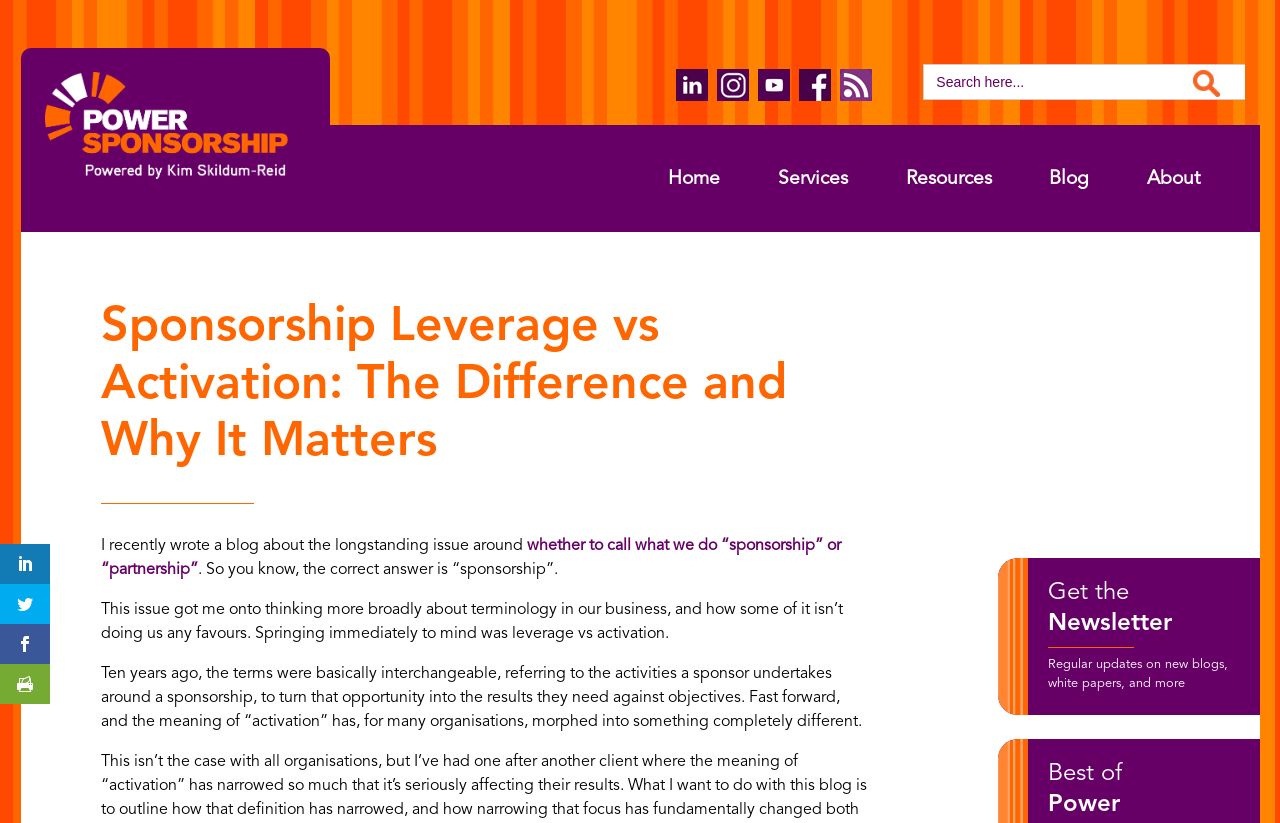How many navigation links are on the top?
Using the information from the image, give a concise answer in one word or a short phrase.

5